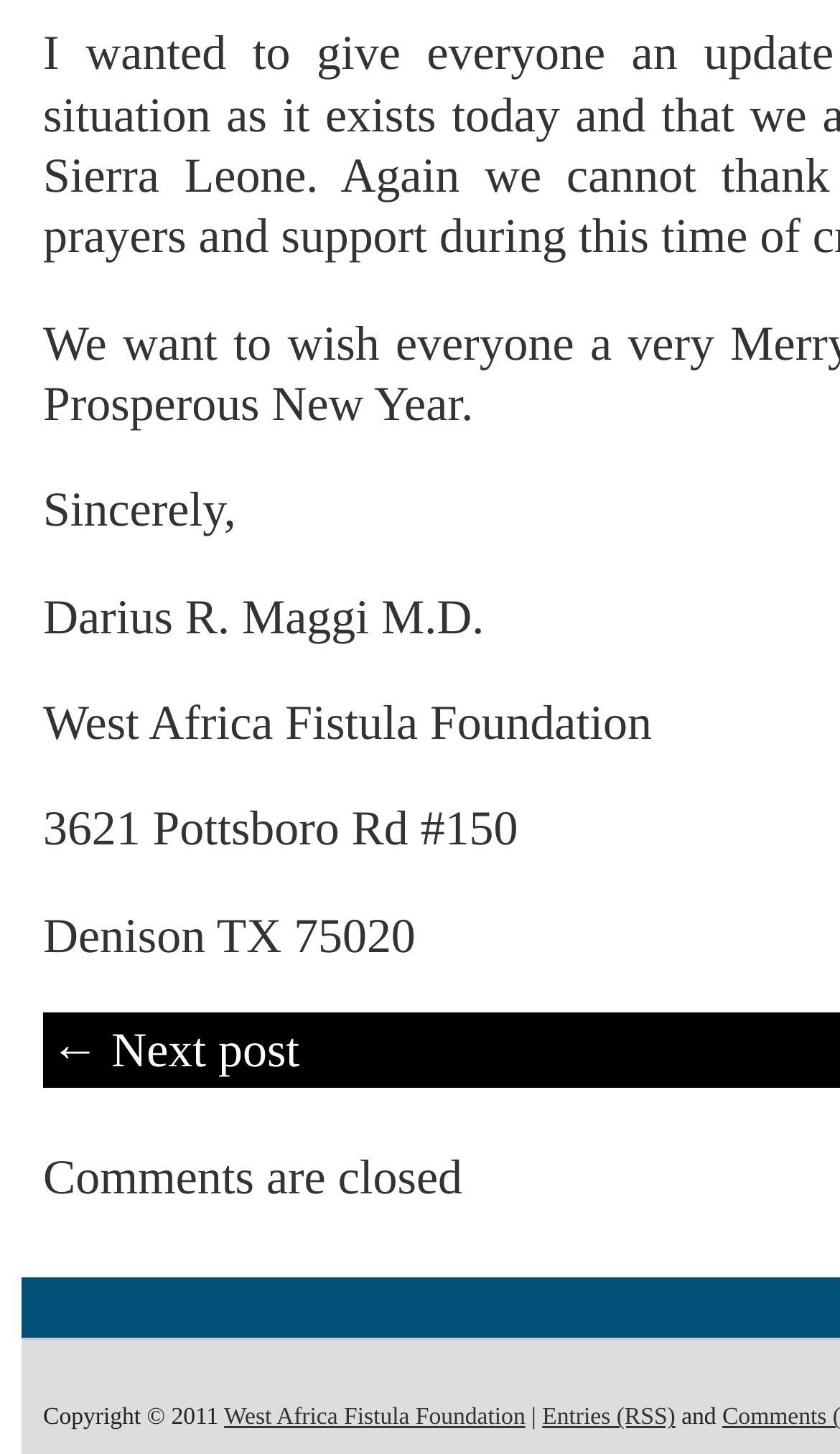What is the address of the West Africa Fistula Foundation?
From the image, provide a succinct answer in one word or a short phrase.

3621 Pottsboro Rd #150, Denison TX 75020